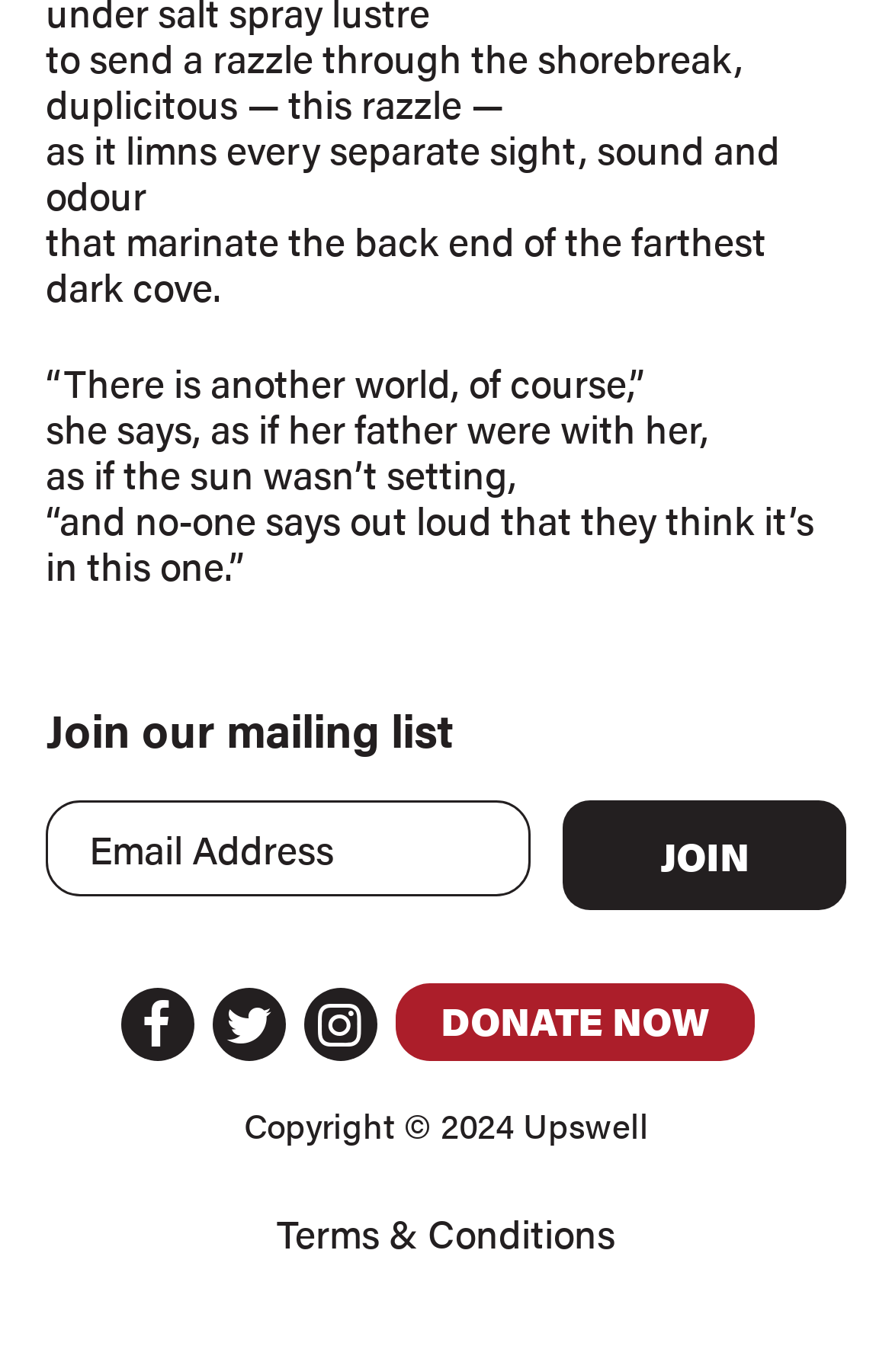How many social media links are present?
Based on the image, answer the question in a detailed manner.

There are three social media links present on the webpage, which are 'Facebook', 'Twitter', and 'Instagram', located at the bottom of the page.